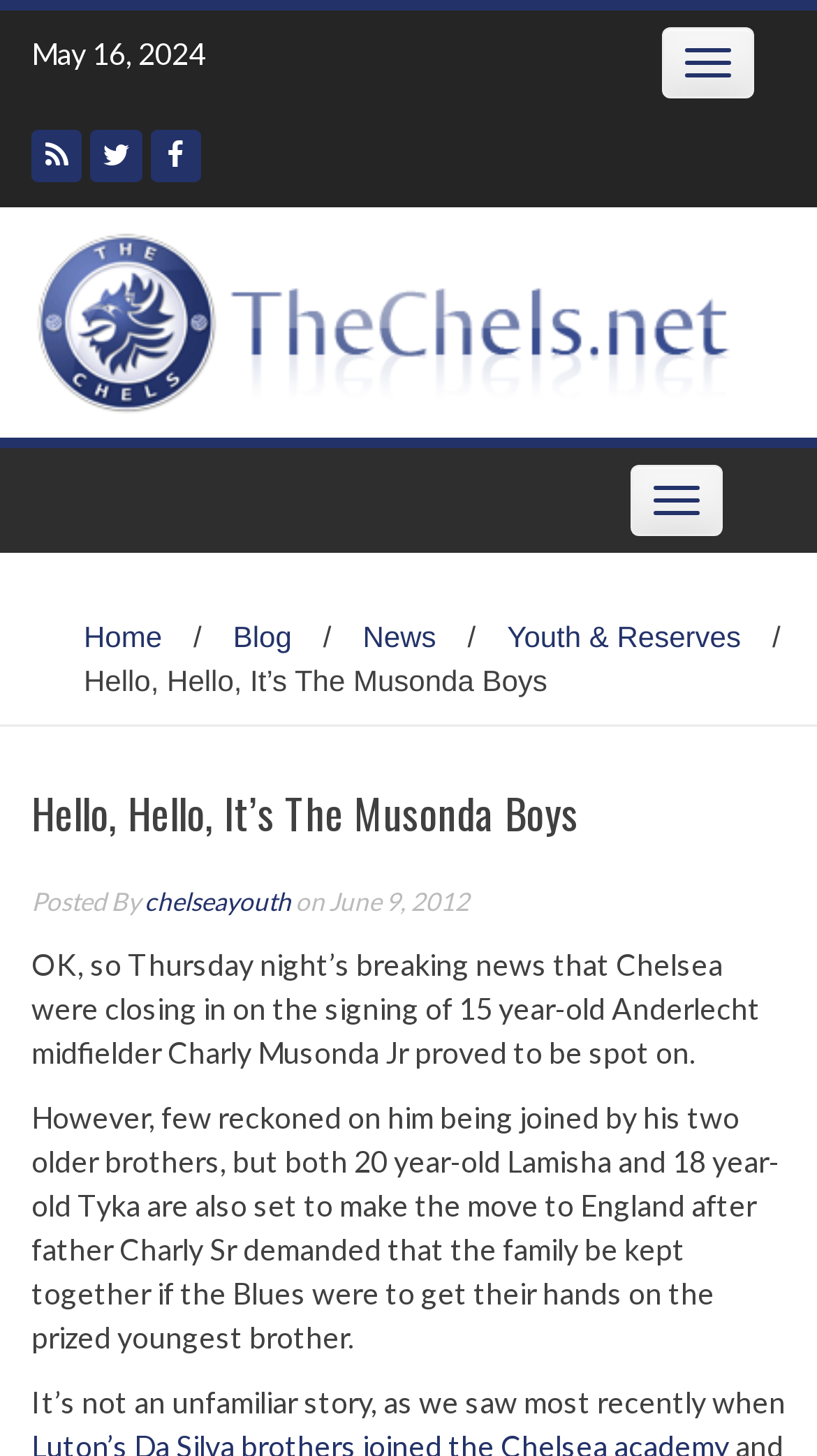Extract the bounding box coordinates for the described element: "Toggle navigation". The coordinates should be represented as four float numbers between 0 and 1: [left, top, right, bottom].

[0.772, 0.319, 0.885, 0.368]